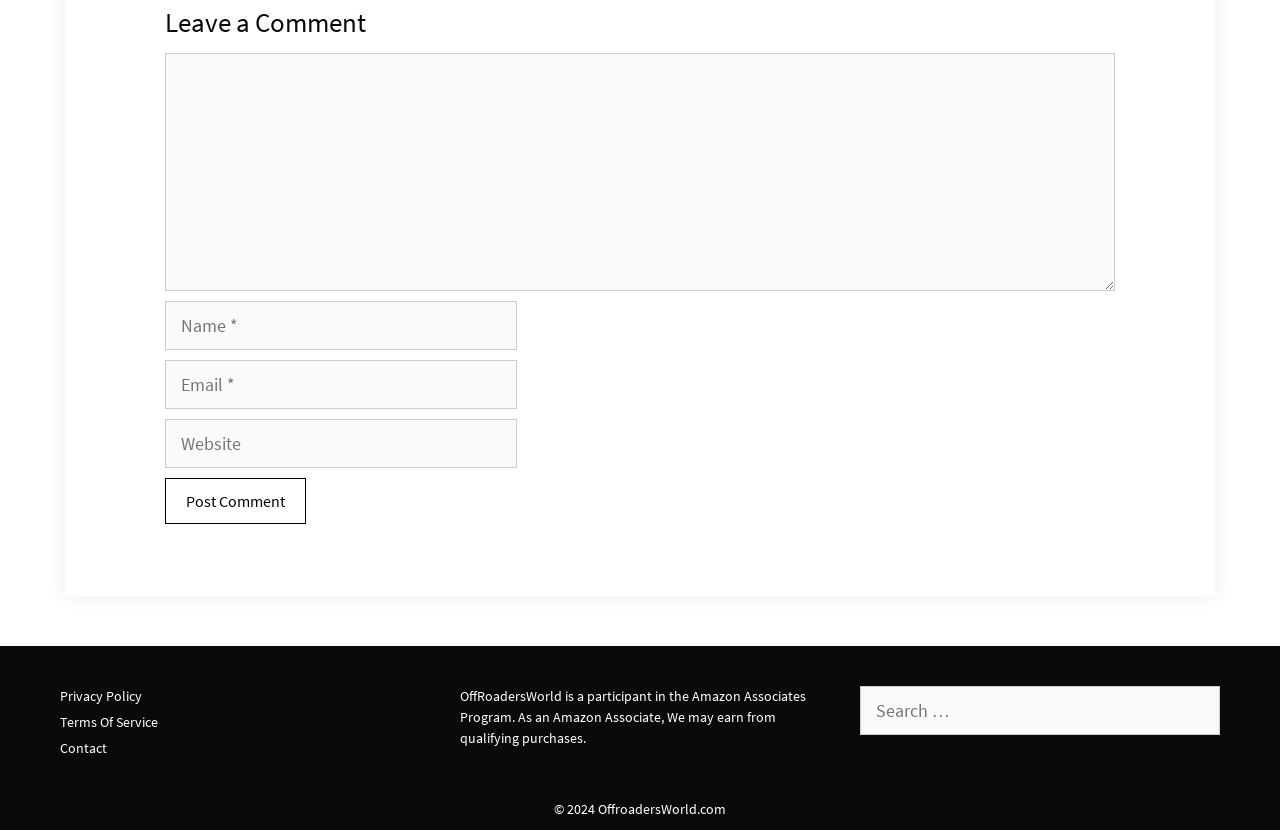What is the text above the searchbox?
Use the information from the image to give a detailed answer to the question.

The searchbox has a bounding box coordinate of [0.672, 0.826, 0.953, 0.885], and above it is a StaticText element with the text 'Search for:' and a bounding box coordinate of [0.671, 0.826, 0.702, 0.873].